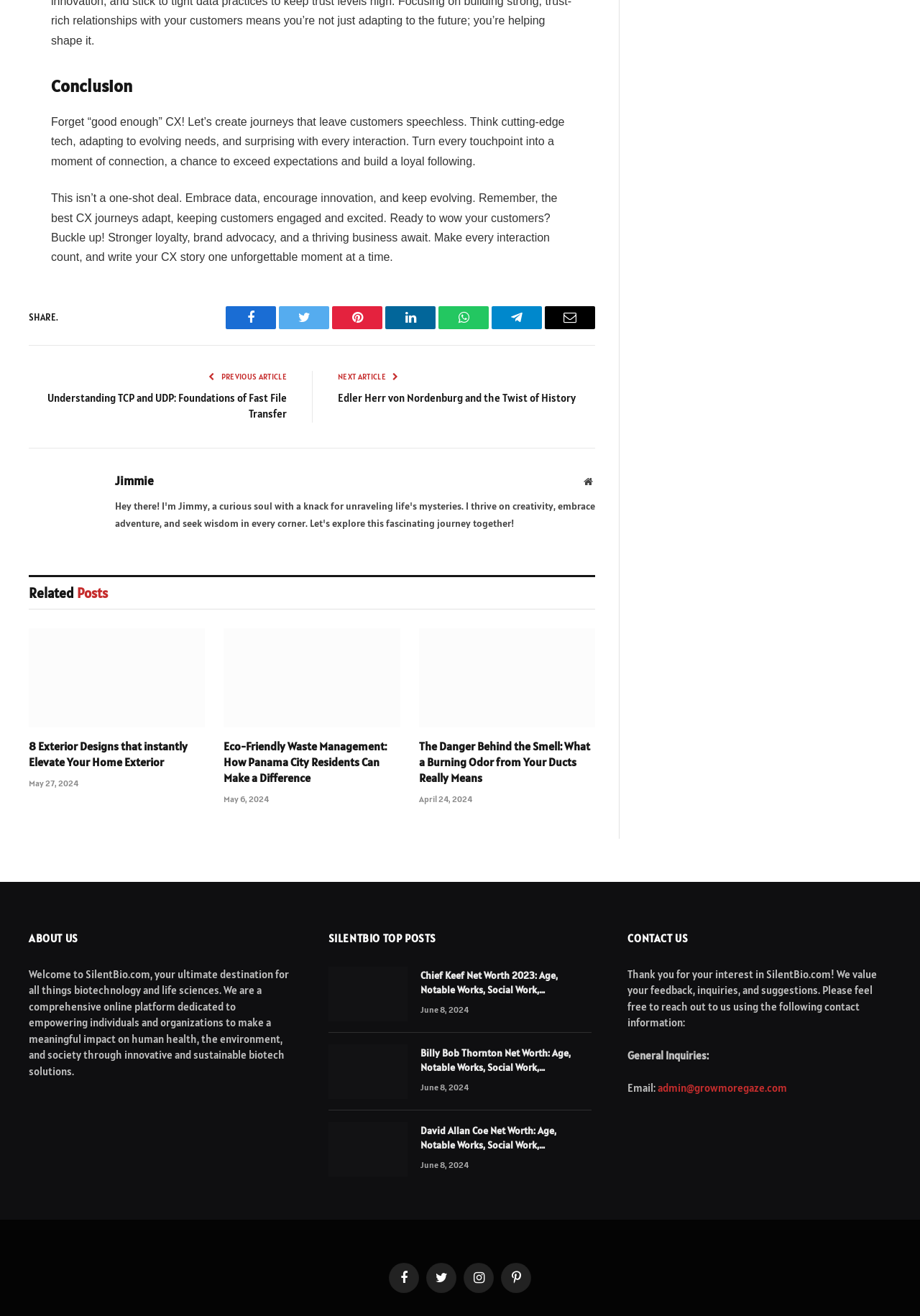Please indicate the bounding box coordinates for the clickable area to complete the following task: "View related post about Exterior Designs". The coordinates should be specified as four float numbers between 0 and 1, i.e., [left, top, right, bottom].

[0.031, 0.478, 0.223, 0.553]